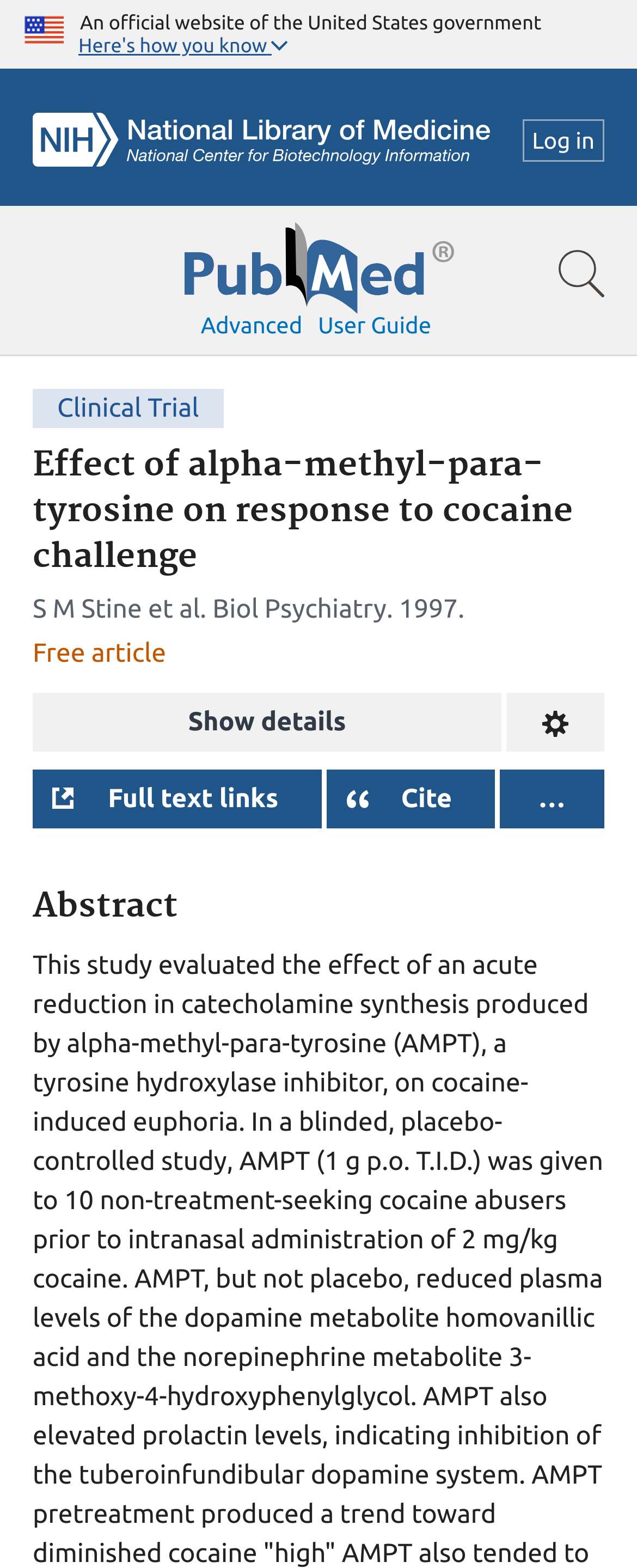Please respond to the question with a concise word or phrase:
What is the name of the journal where the study was published?

Biol Psychiatry